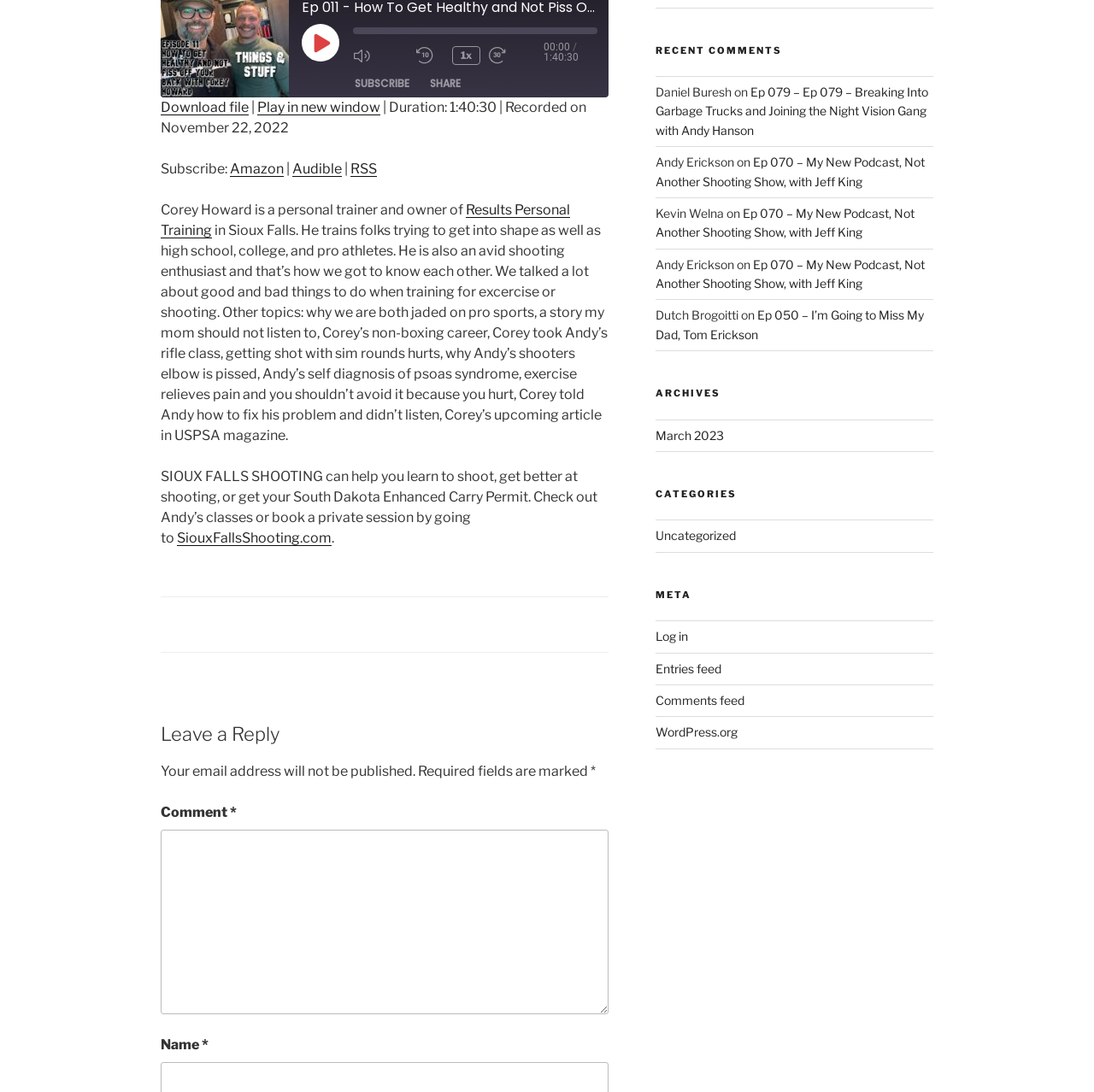What is the URL of the RSS feed?
Please provide a single word or phrase as your answer based on the screenshot.

https://andyerickson.com/feed/podcast/andys-things-stuff